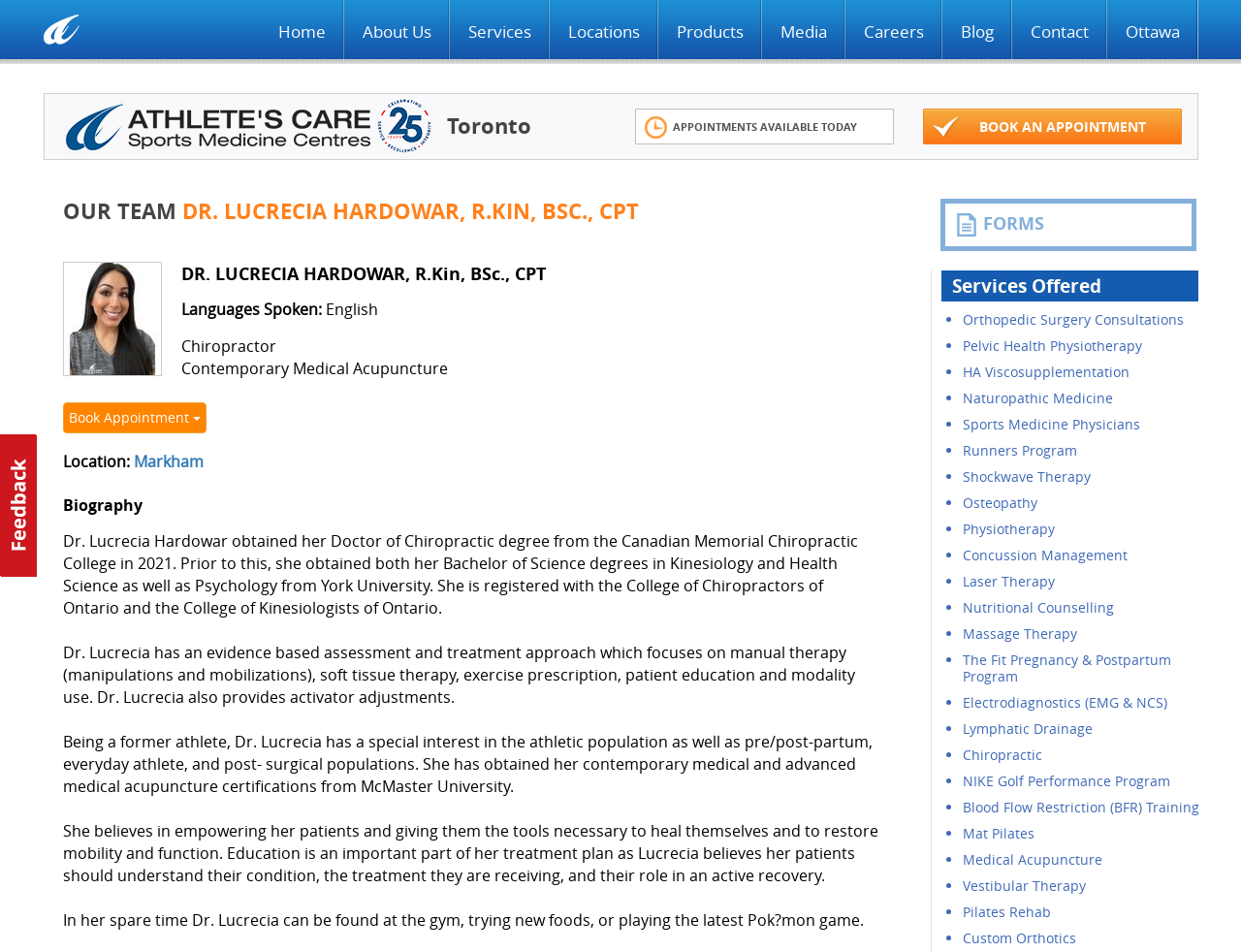Identify the bounding box coordinates for the UI element described as follows: Electrodiagnostics (EMG & NCS). Use the format (top-left x, top-left y, bottom-right x, bottom-right y) and ensure all values are floating point numbers between 0 and 1.

[0.776, 0.728, 0.941, 0.747]